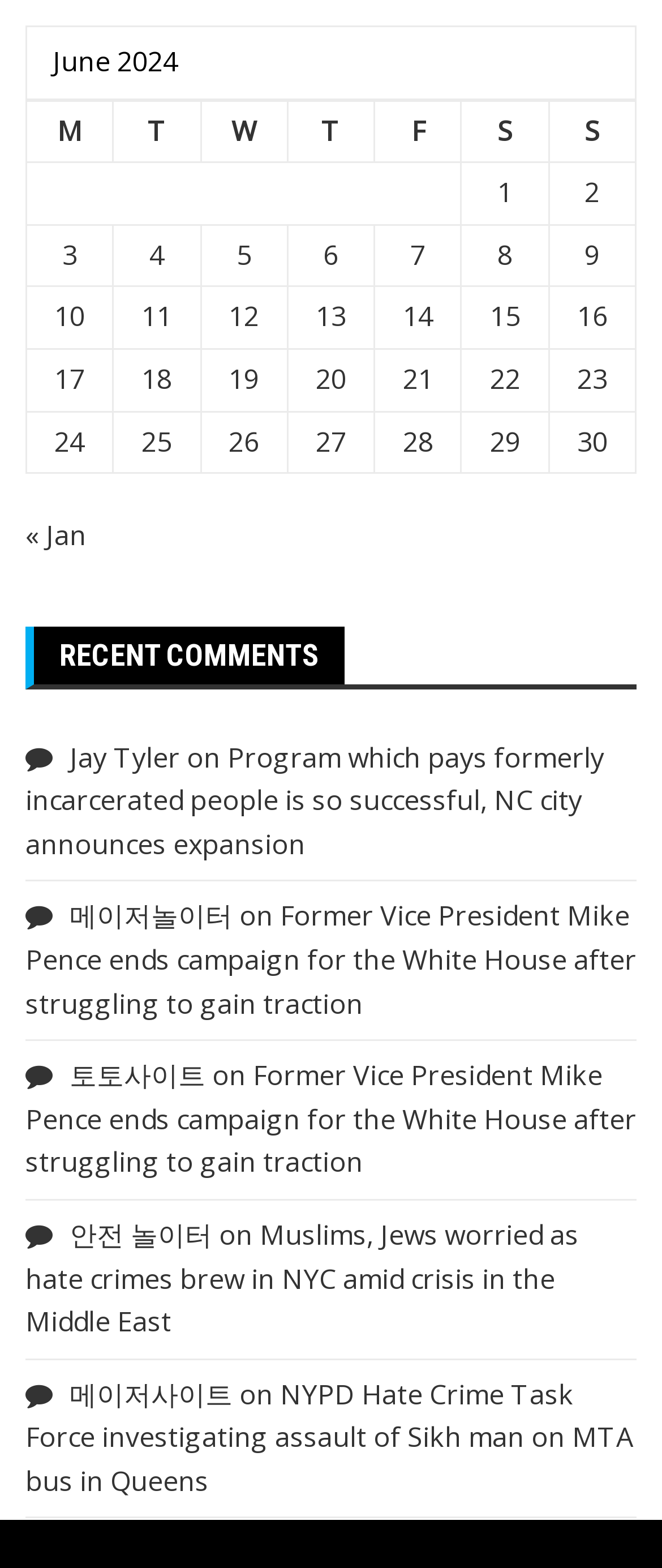Please provide the bounding box coordinates for the element that needs to be clicked to perform the following instruction: "Click the '« Jan' link to navigate to the previous month". The coordinates should be given as four float numbers between 0 and 1, i.e., [left, top, right, bottom].

[0.038, 0.329, 0.131, 0.353]